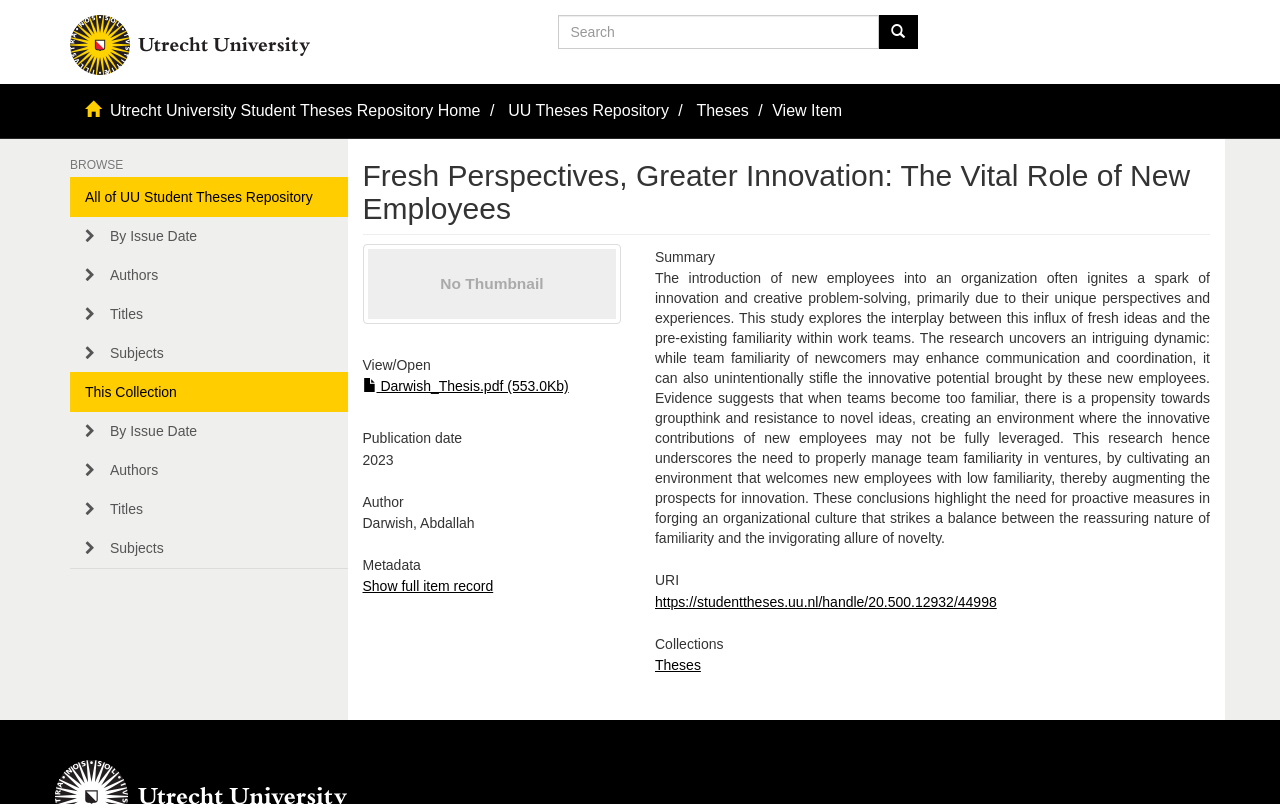Please give a one-word or short phrase response to the following question: 
What is the file size of the thesis PDF?

553.0Kb